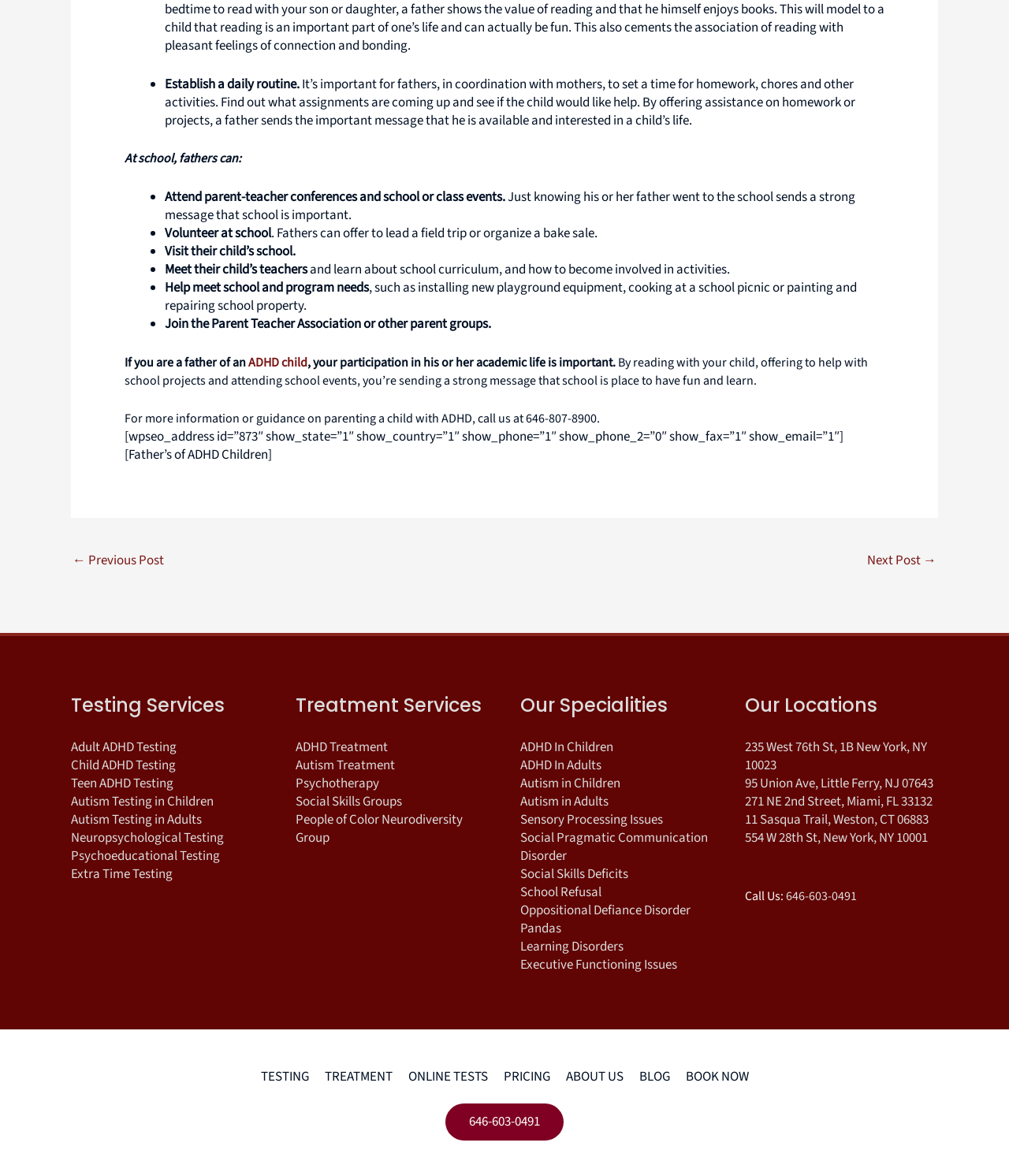Pinpoint the bounding box coordinates of the element you need to click to execute the following instruction: "Read more about 'ADHD In Children'". The bounding box should be represented by four float numbers between 0 and 1, in the format [left, top, right, bottom].

[0.516, 0.627, 0.608, 0.643]